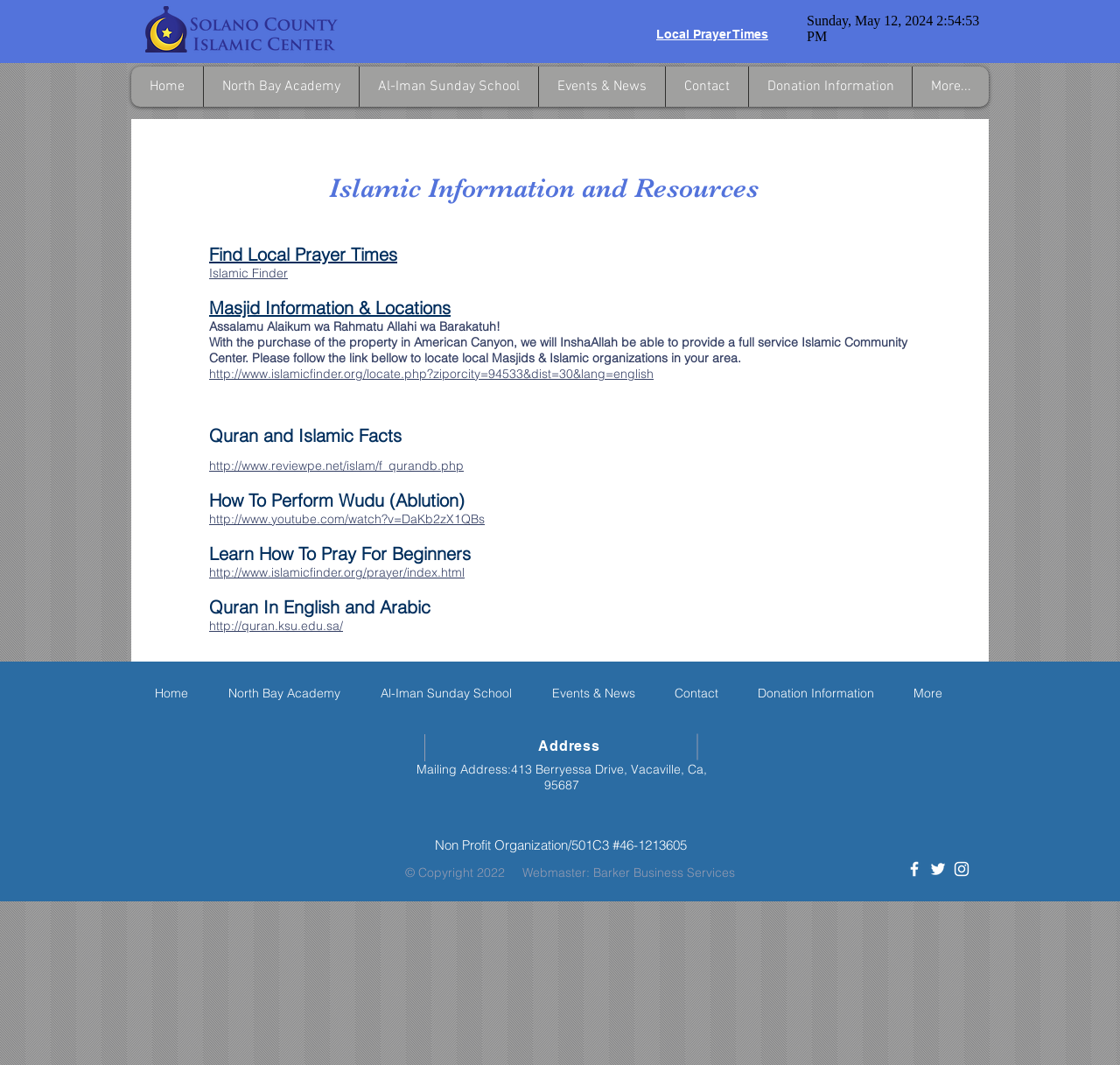What is the purpose of the 'Local Prayer Times' section?
From the details in the image, answer the question comprehensively.

The 'Local Prayer Times' section appears to provide a resource for users to find local prayer times, as it includes a link to 'Islamic Finder' and a description of how to locate local Masjids and Islamic organizations.